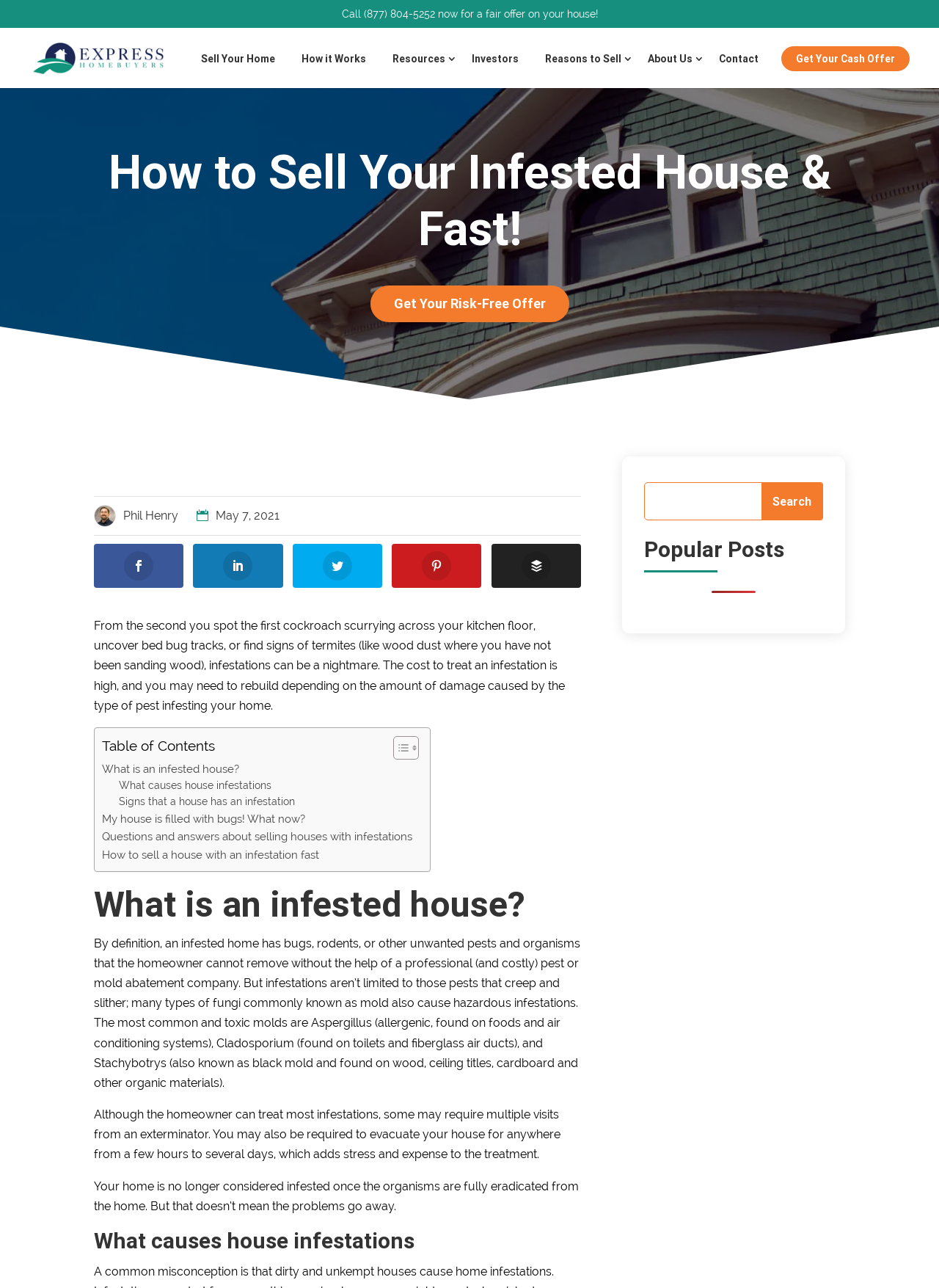Find the bounding box coordinates corresponding to the UI element with the description: "Sell Your Home". The coordinates should be formatted as [left, top, right, bottom], with values as floats between 0 and 1.

[0.21, 0.039, 0.297, 0.068]